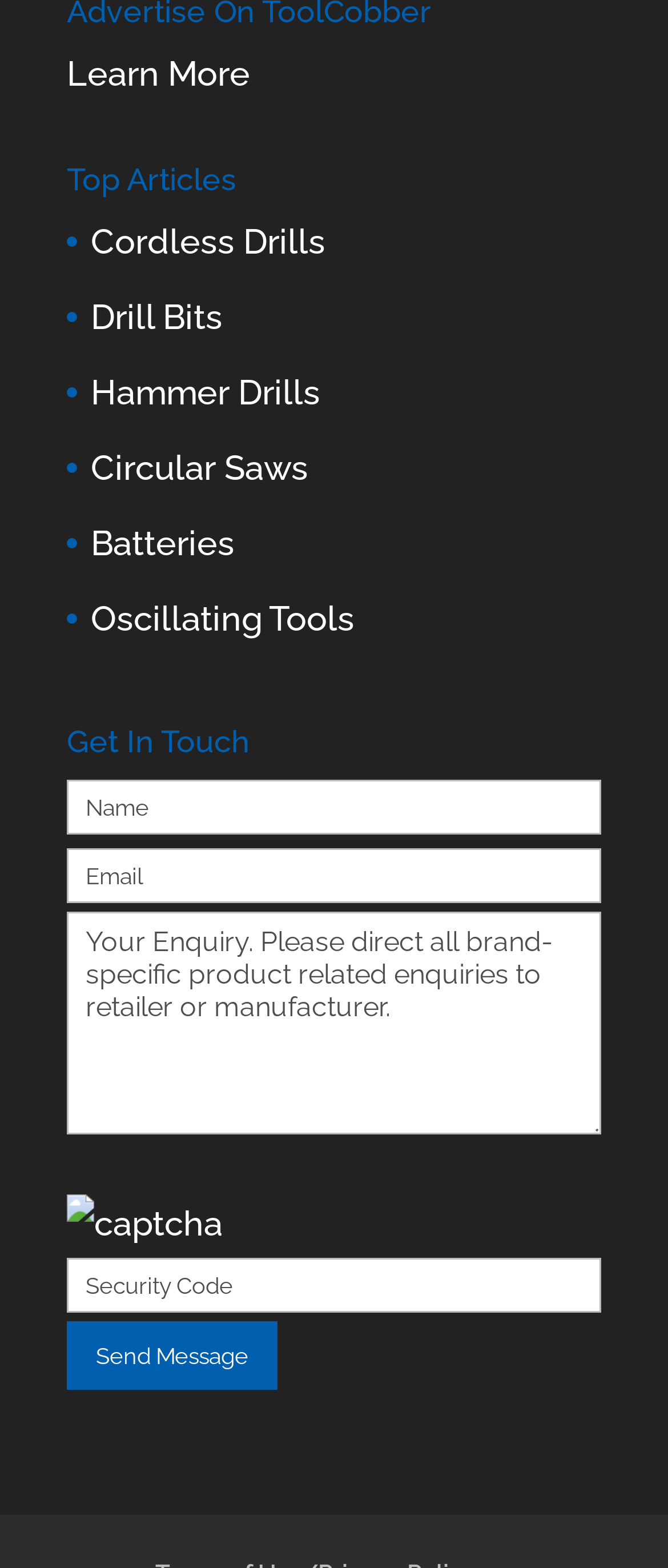Find the bounding box coordinates of the clickable area required to complete the following action: "Click on Send Message".

[0.1, 0.842, 0.415, 0.886]